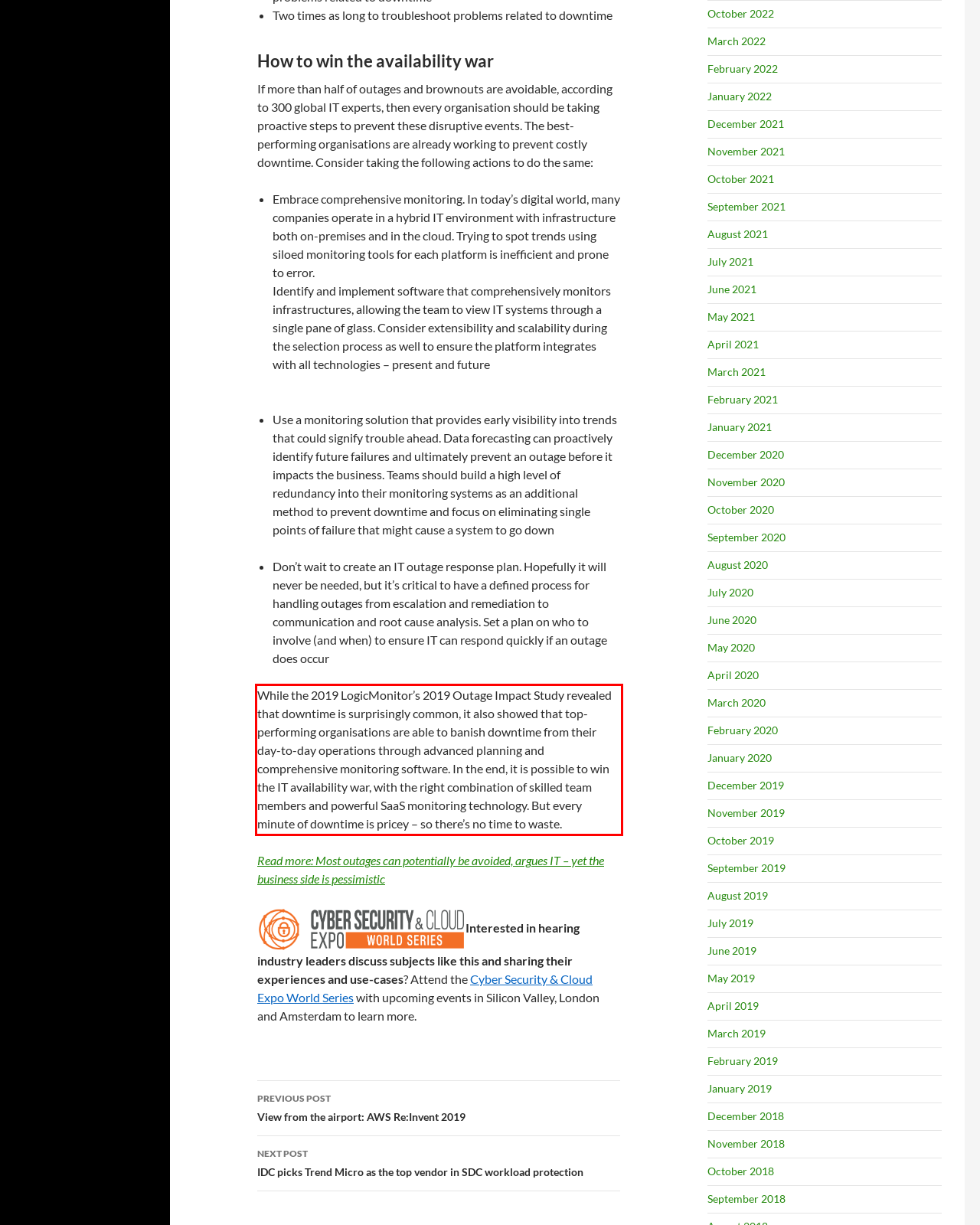Examine the screenshot of the webpage, locate the red bounding box, and perform OCR to extract the text contained within it.

While the 2019 LogicMonitor’s 2019 Outage Impact Study revealed that downtime is surprisingly common, it also showed that top-performing organisations are able to banish downtime from their day-to-day operations through advanced planning and comprehensive monitoring software. In the end, it is possible to win the IT availability war, with the right combination of skilled team members and powerful SaaS monitoring technology. But every minute of downtime is pricey – so there’s no time to waste.